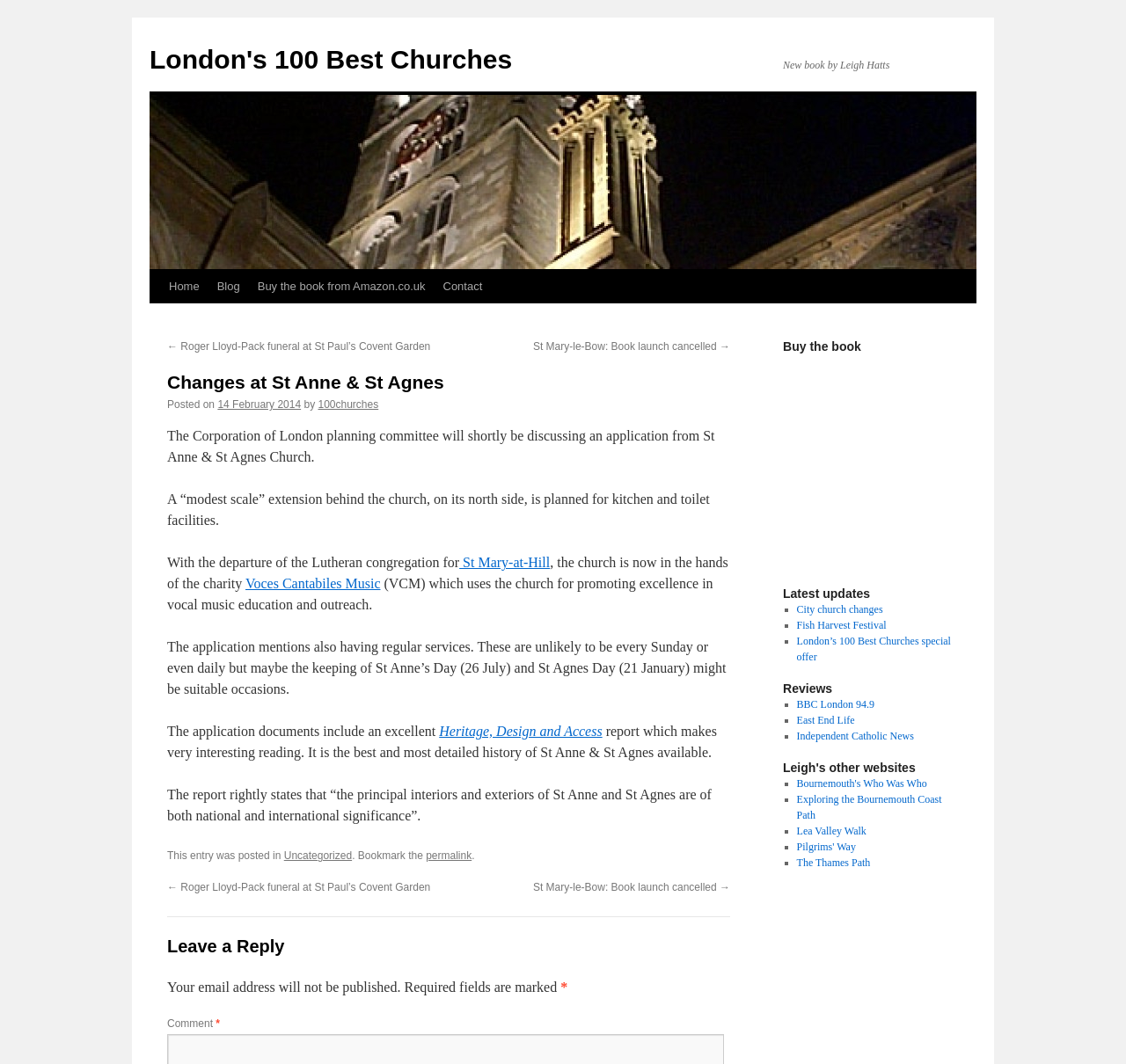Give a short answer using one word or phrase for the question:
Who uses the church for promoting excellence in vocal music education and outreach?

Voces Cantabiles Music